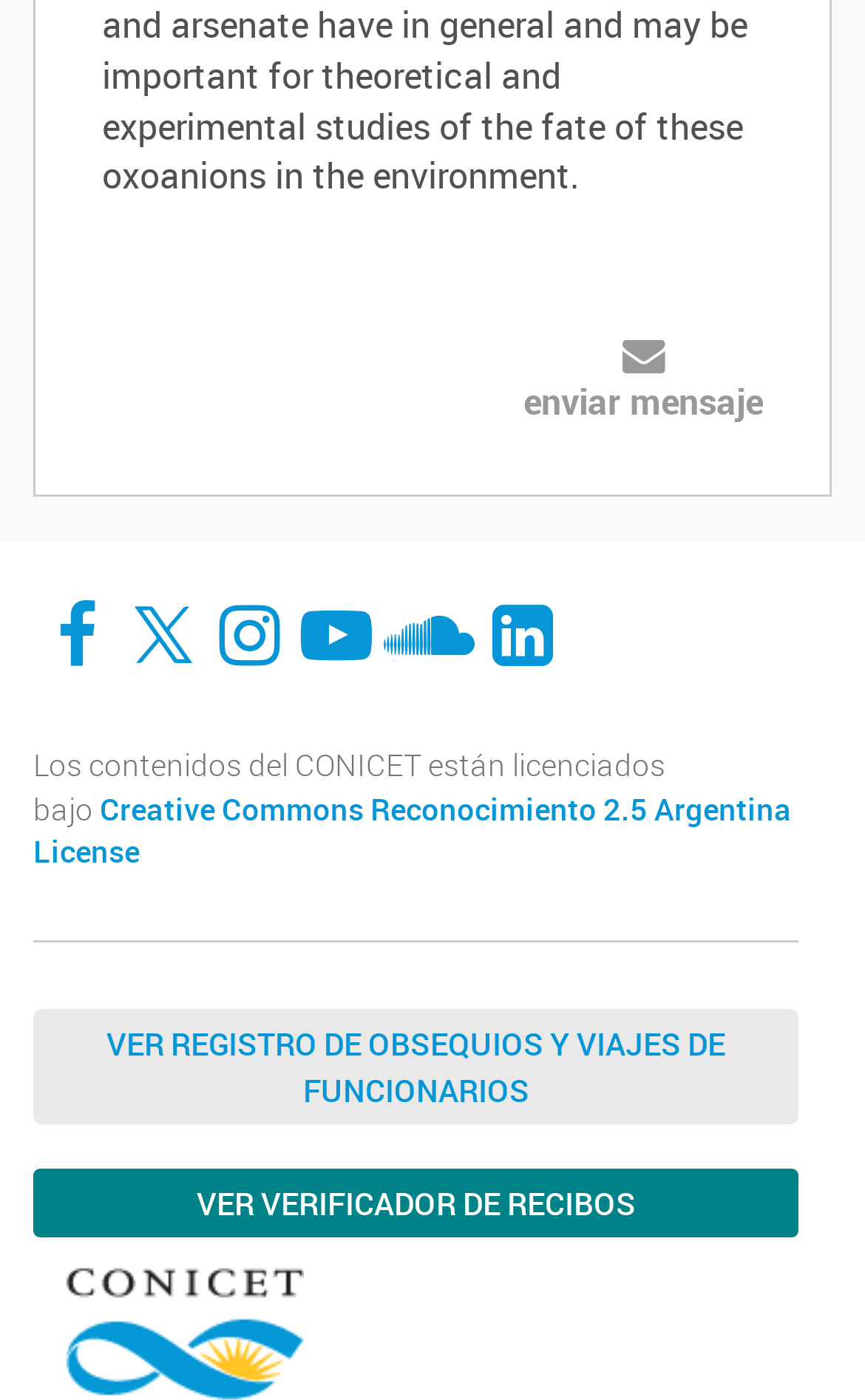What is the purpose of the 'VER REGISTRO DE OBSEQUIOS Y VIAJES DE FUNCIONARIOS' link?
Examine the image and give a concise answer in one word or a short phrase.

To view registry of gifts and trips of officials